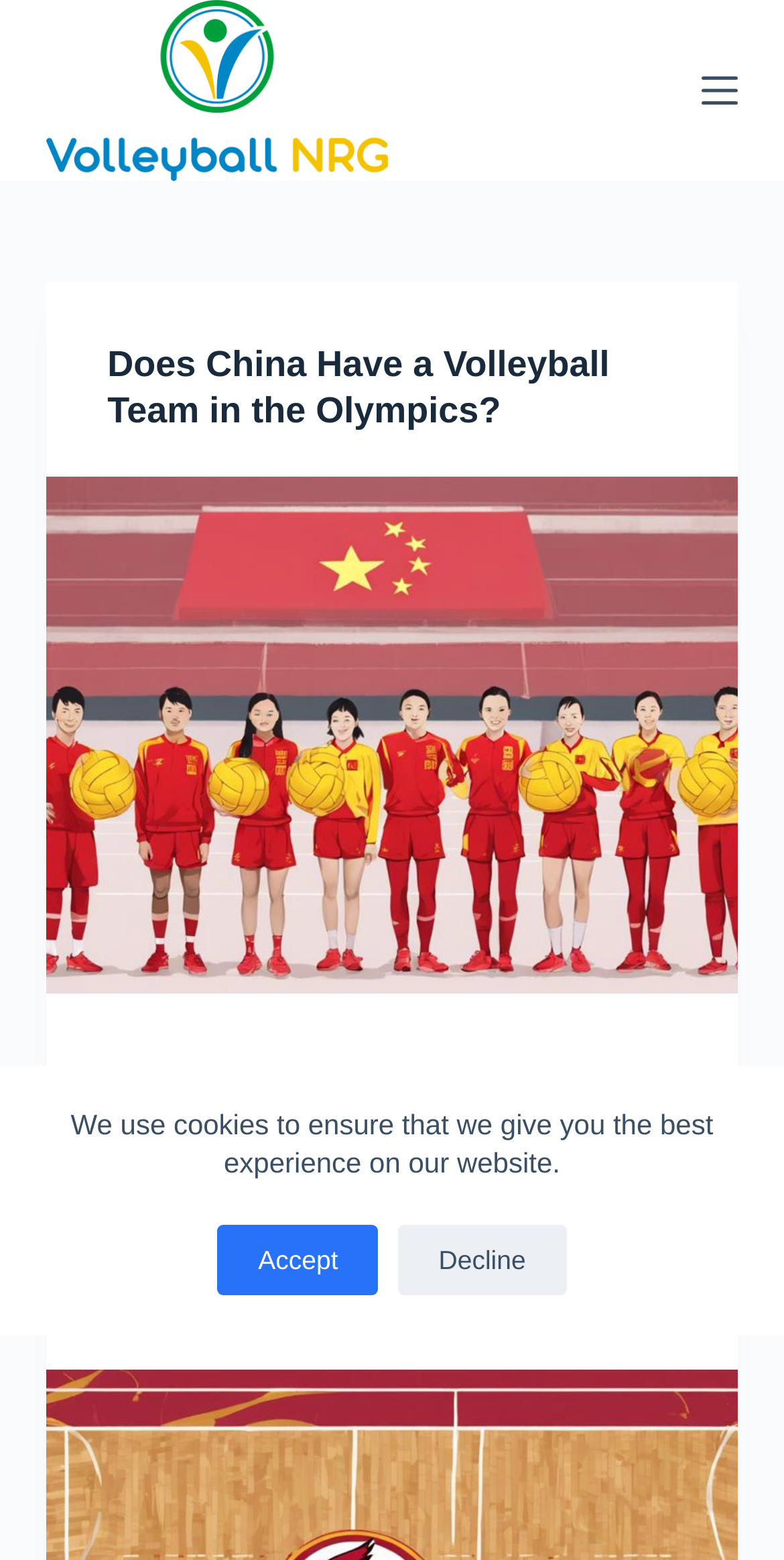Identify the bounding box for the given UI element using the description provided. Coordinates should be in the format (top-left x, top-left y, bottom-right x, bottom-right y) and must be between 0 and 1. Here is the description: alt="Volleyball NRG"

[0.06, 0.0, 0.494, 0.116]